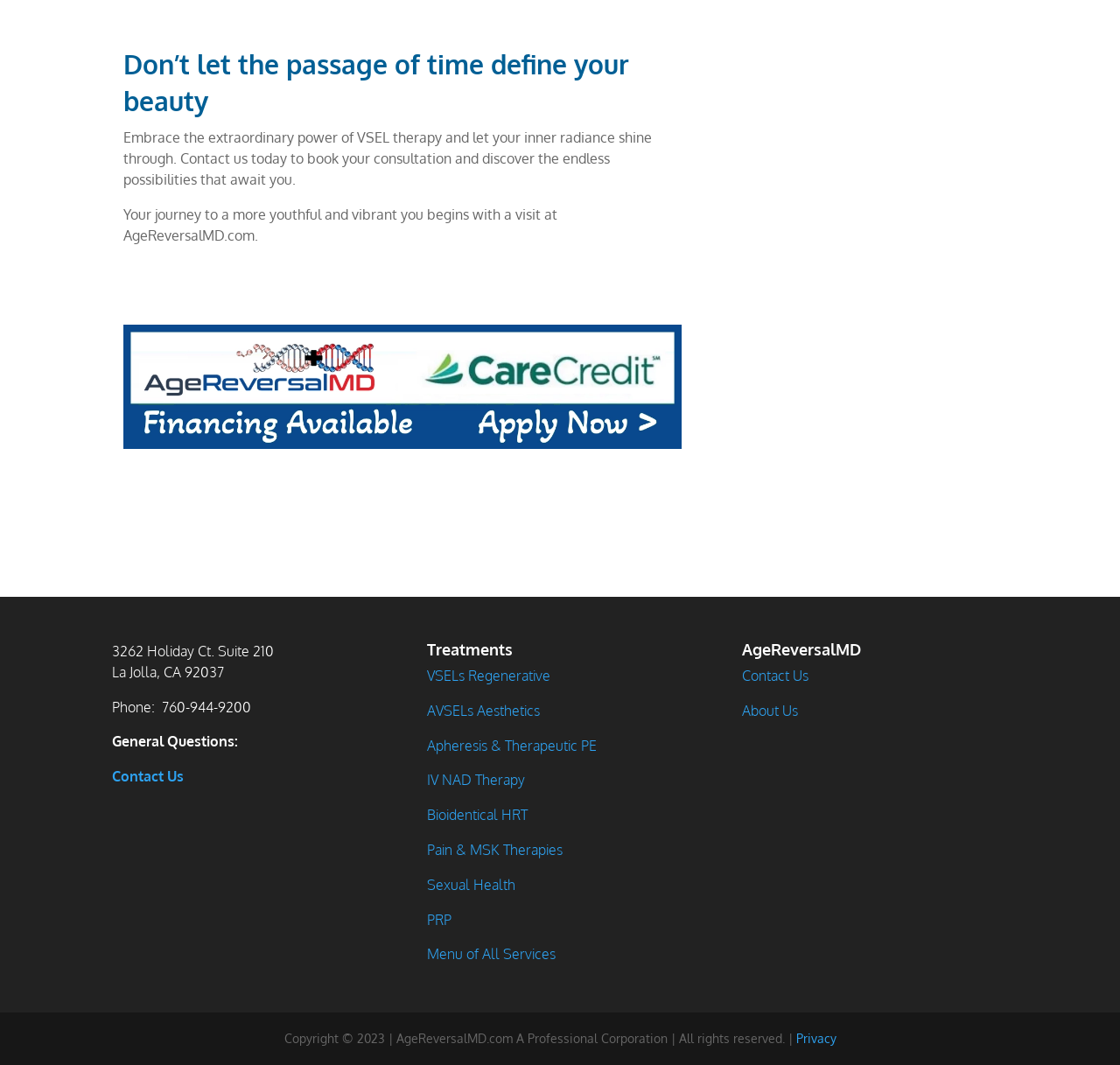Please reply to the following question using a single word or phrase: 
What is the address of AgeReversalMD?

3262 Holiday Ct. Suite 210, La Jolla, CA 92037